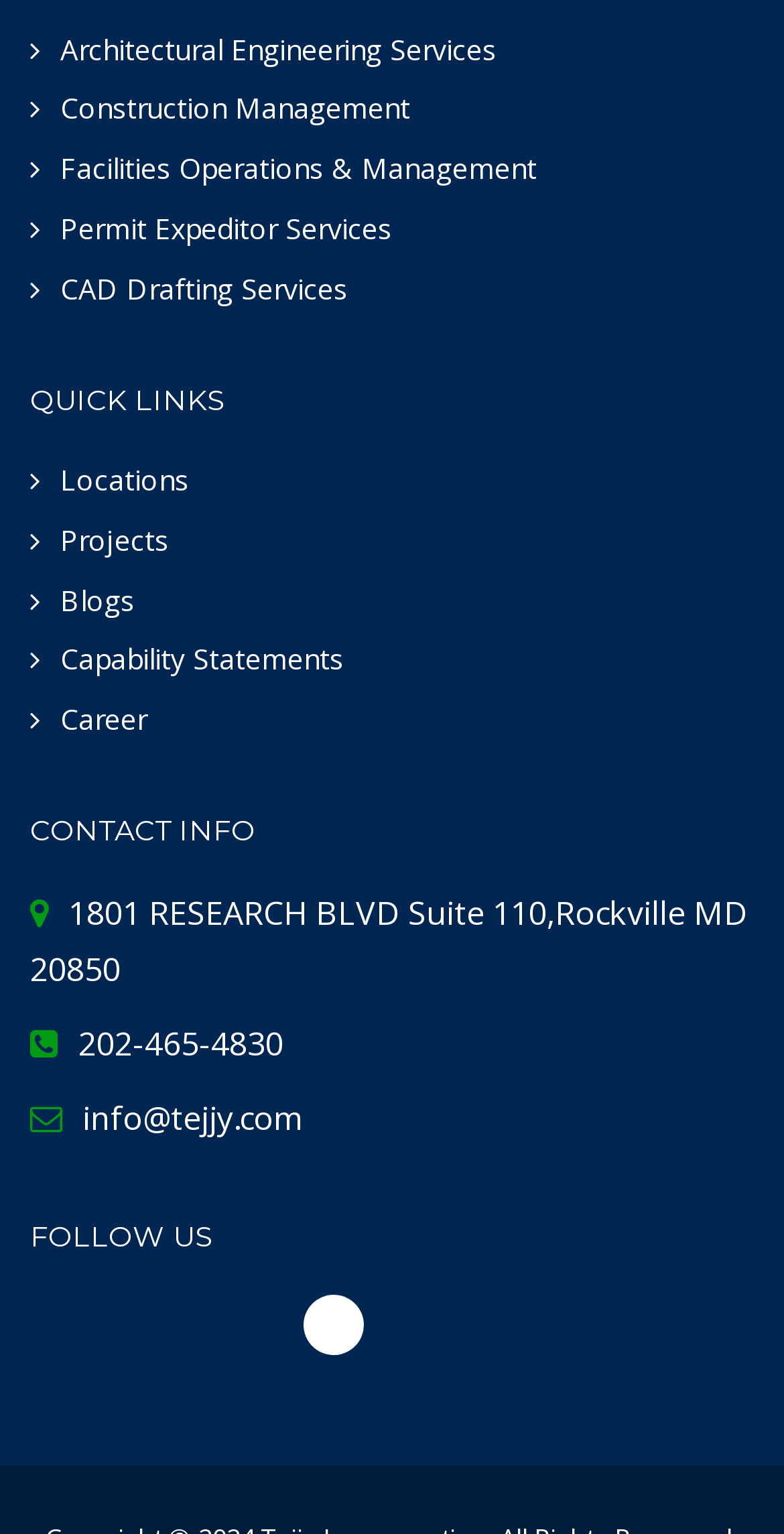Locate the bounding box coordinates of the UI element described by: "Capability Statements". Provide the coordinates as four float numbers between 0 and 1, formatted as [left, top, right, bottom].

[0.038, 0.417, 0.438, 0.442]